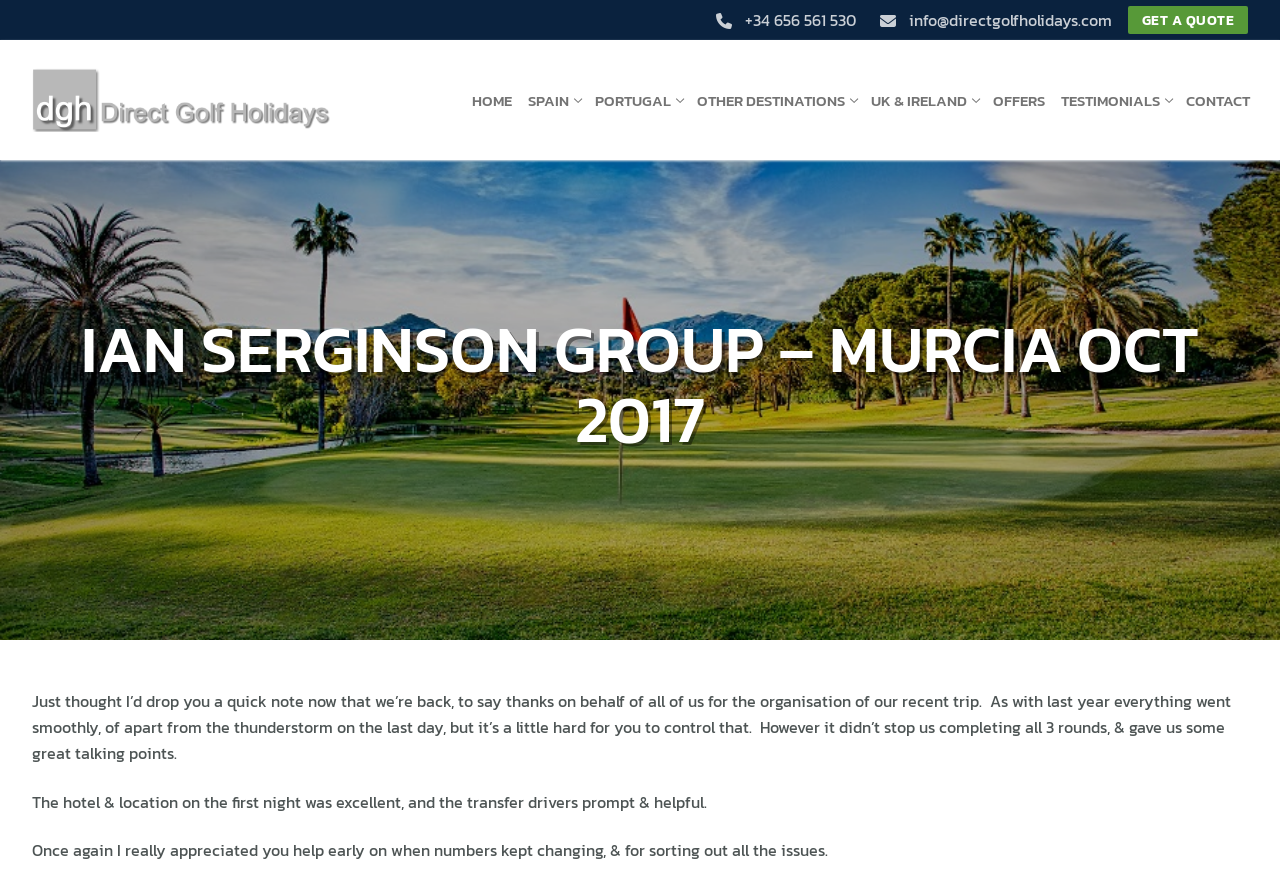How many rounds of golf did the group complete?
Using the image as a reference, give an elaborate response to the question.

I read the text in the main content section of the webpage, which mentions that the group completed all 3 rounds of golf despite the thunderstorm on the last day.